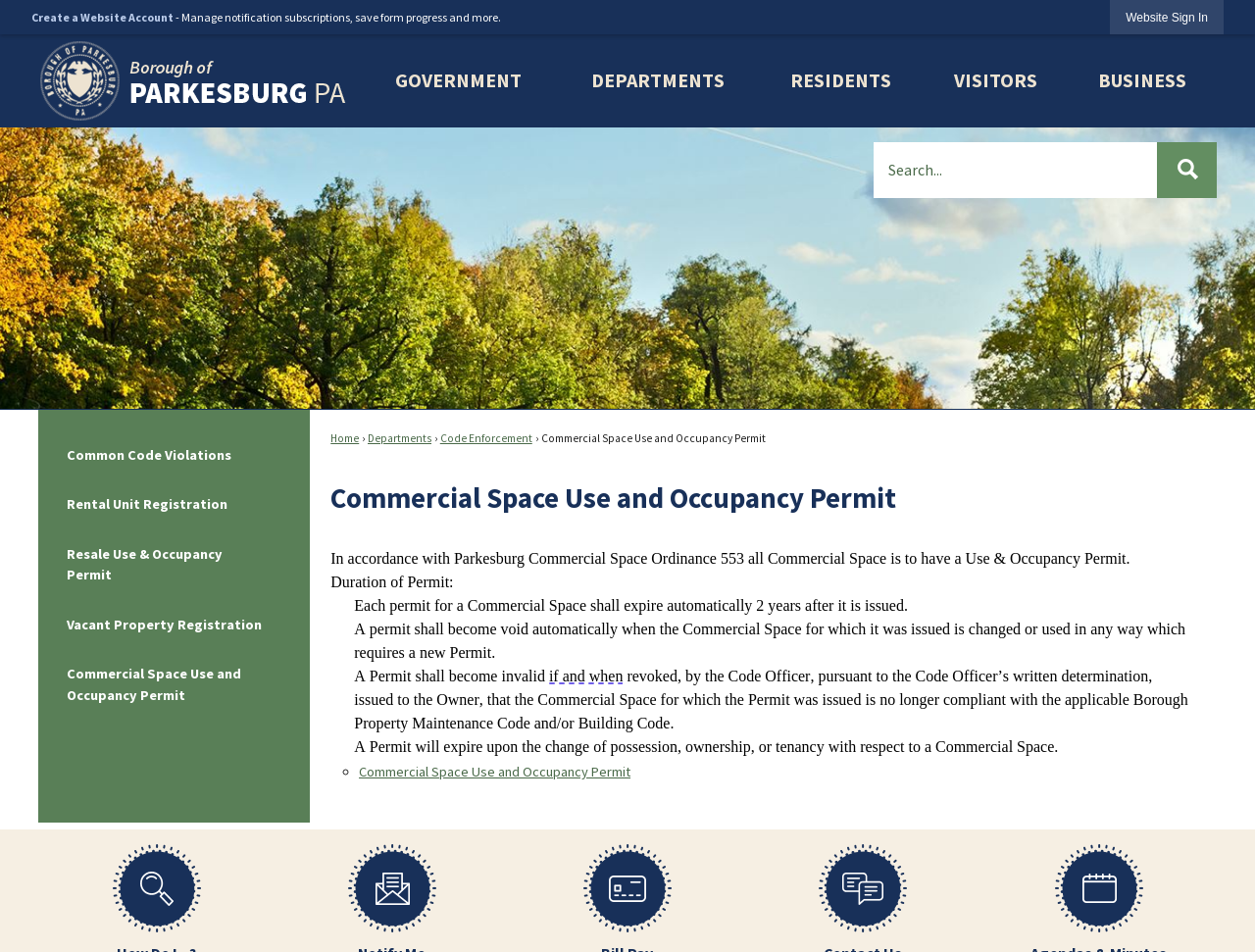What is the 'Search' function used for on this webpage?
By examining the image, provide a one-word or phrase answer.

To search the site